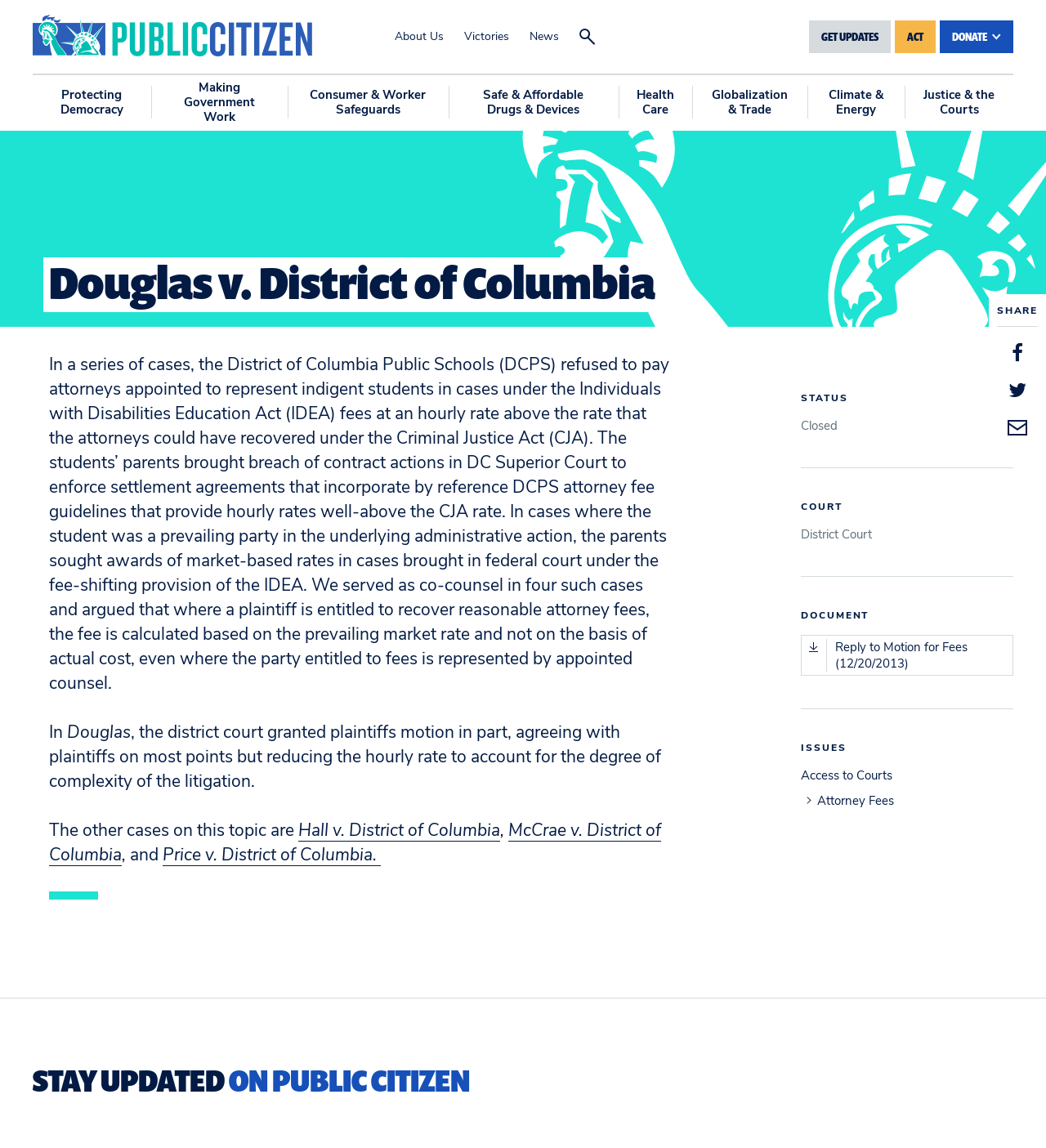Please identify the bounding box coordinates of the region to click in order to complete the given instruction: "Search this website". The coordinates should be four float numbers between 0 and 1, i.e., [left, top, right, bottom].

None